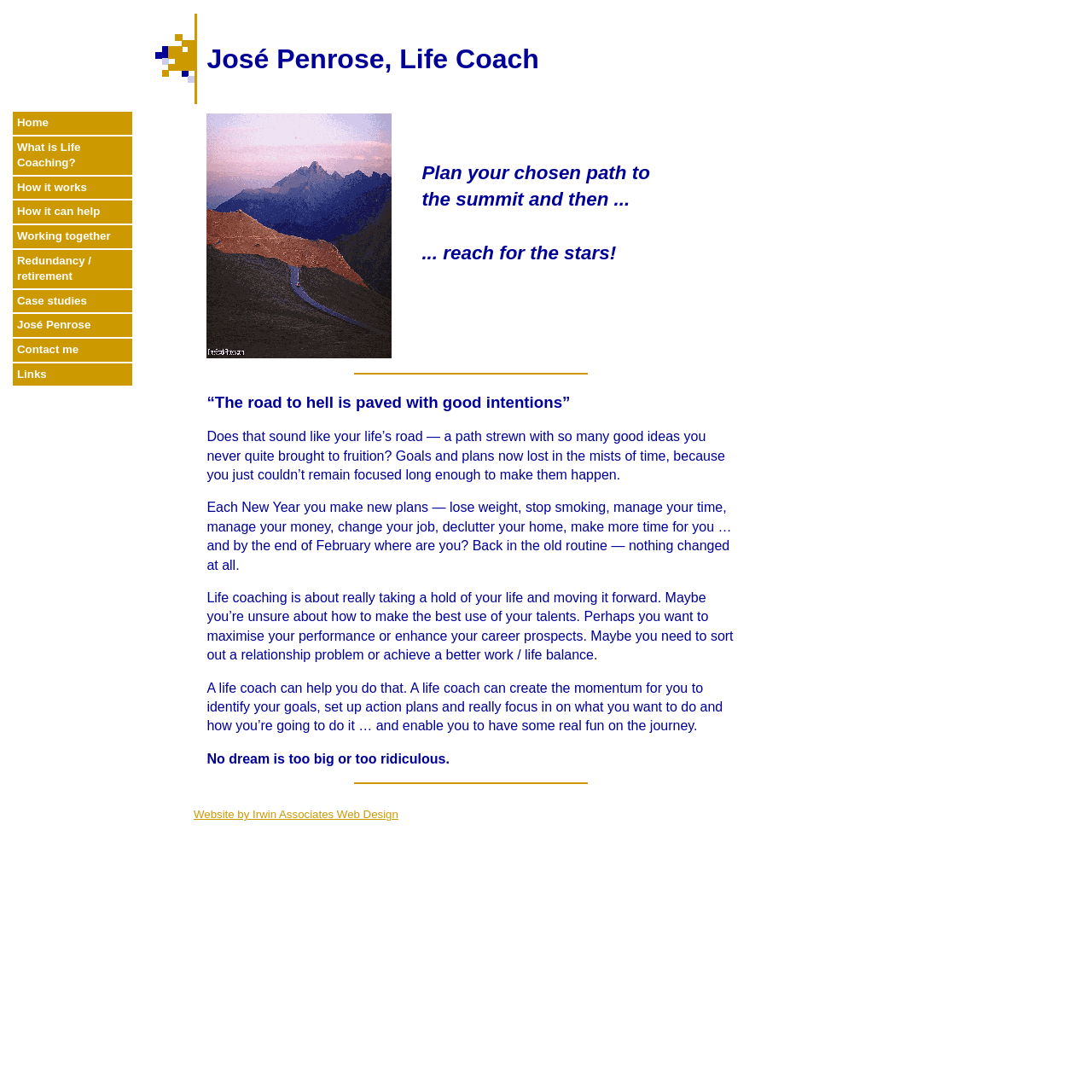Please analyze the image and provide a thorough answer to the question:
What is the name of the life coach?

The name of the life coach is mentioned in the heading 'José Penrose, Life Coach' which is located in the first table cell of the first table row.